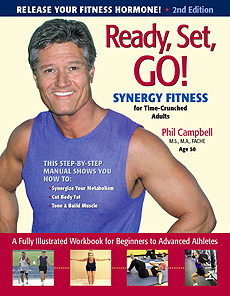What is the age of the author?
Answer the question with a thorough and detailed explanation.

According to the caption, the author Phil Campbell is 50 years old when he wrote the second edition of the book.